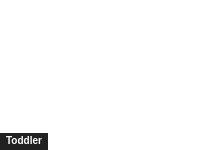What age group is the section focused on?
Using the details from the image, give an elaborate explanation to answer the question.

The presence of the 'Toddler' logo suggests that the section is focused on providing information and resources for parents of young children, specifically toddlers, which is a stage of early childhood development.